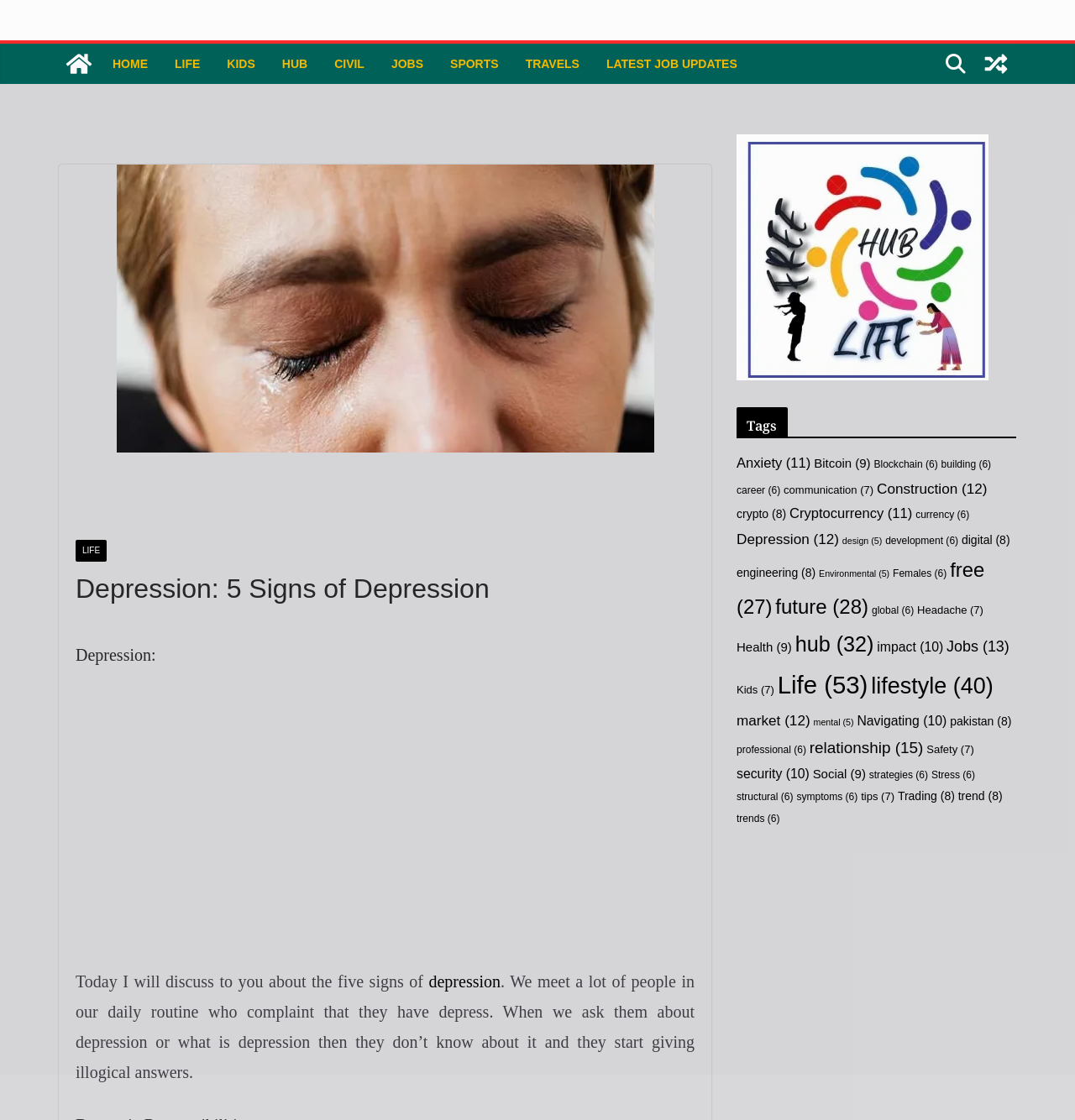Your task is to extract the text of the main heading from the webpage.

Depression: 5 Signs of Depression